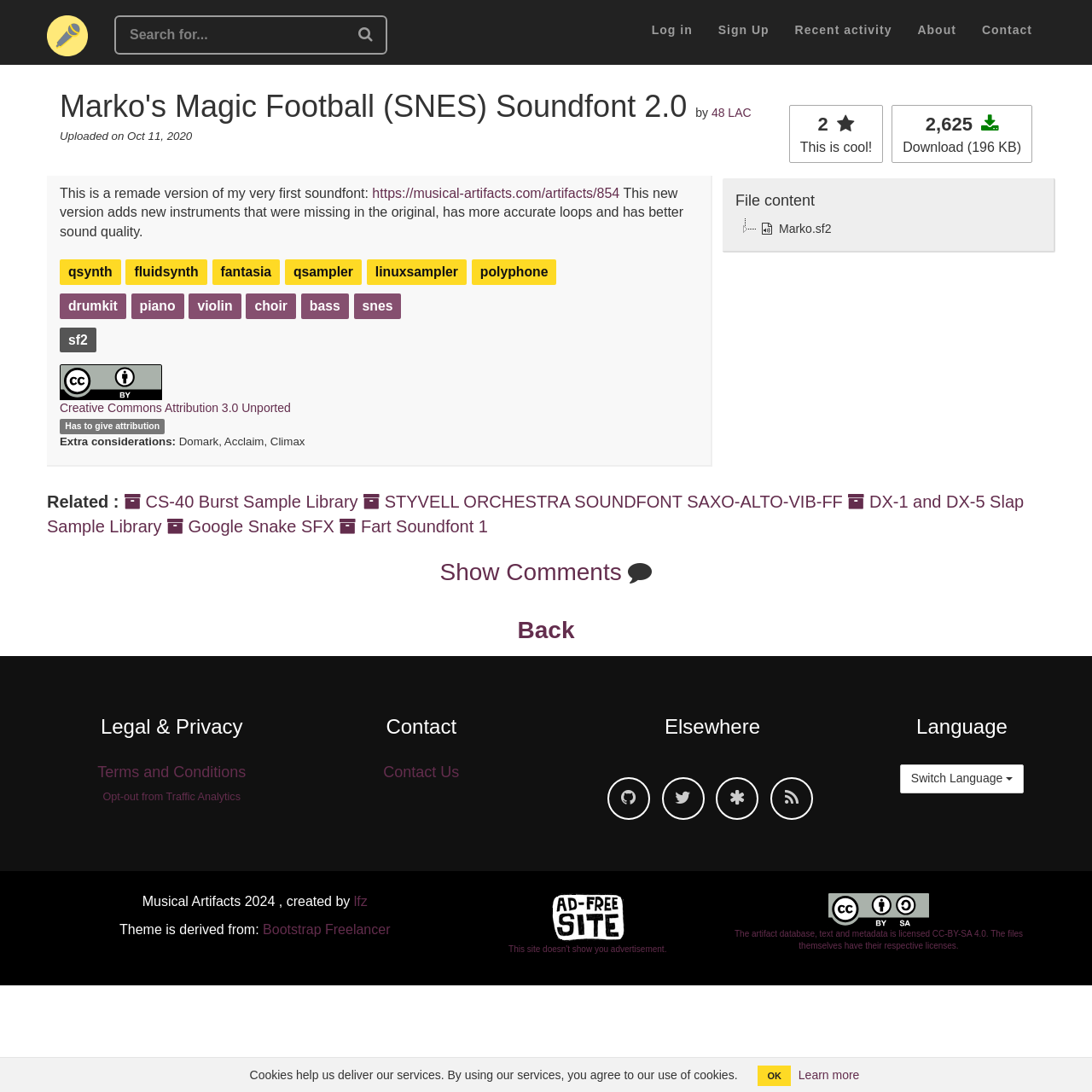Please identify the bounding box coordinates of where to click in order to follow the instruction: "View related soundfonts".

[0.113, 0.451, 0.332, 0.468]